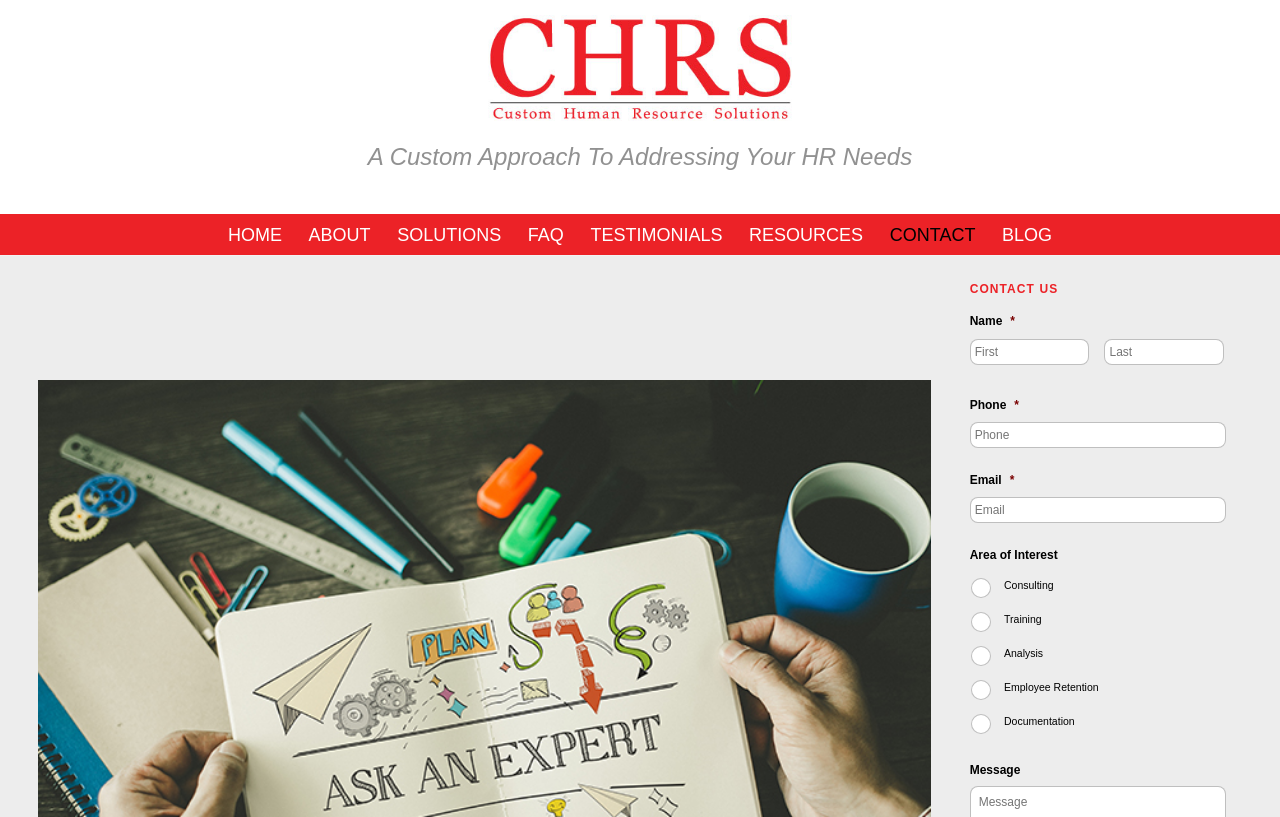Locate the bounding box coordinates of the segment that needs to be clicked to meet this instruction: "go to HOME page".

[0.17, 0.262, 0.229, 0.313]